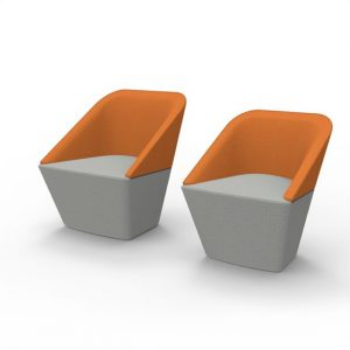What is the name of the seating collection?
Using the visual information from the image, give a one-word or short-phrase answer.

Citrus Seating